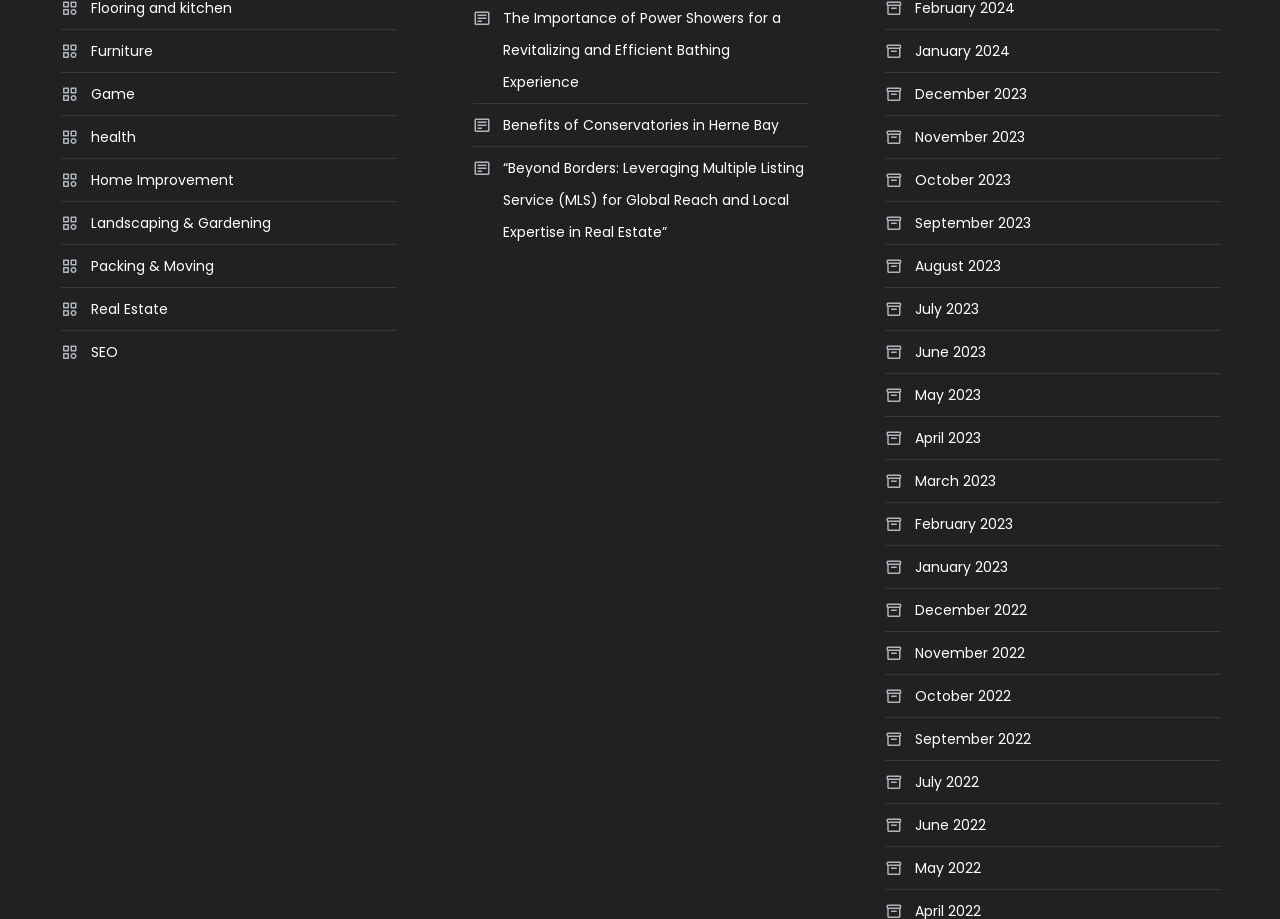Give a succinct answer to this question in a single word or phrase: 
How many months are listed in the archive section?

15